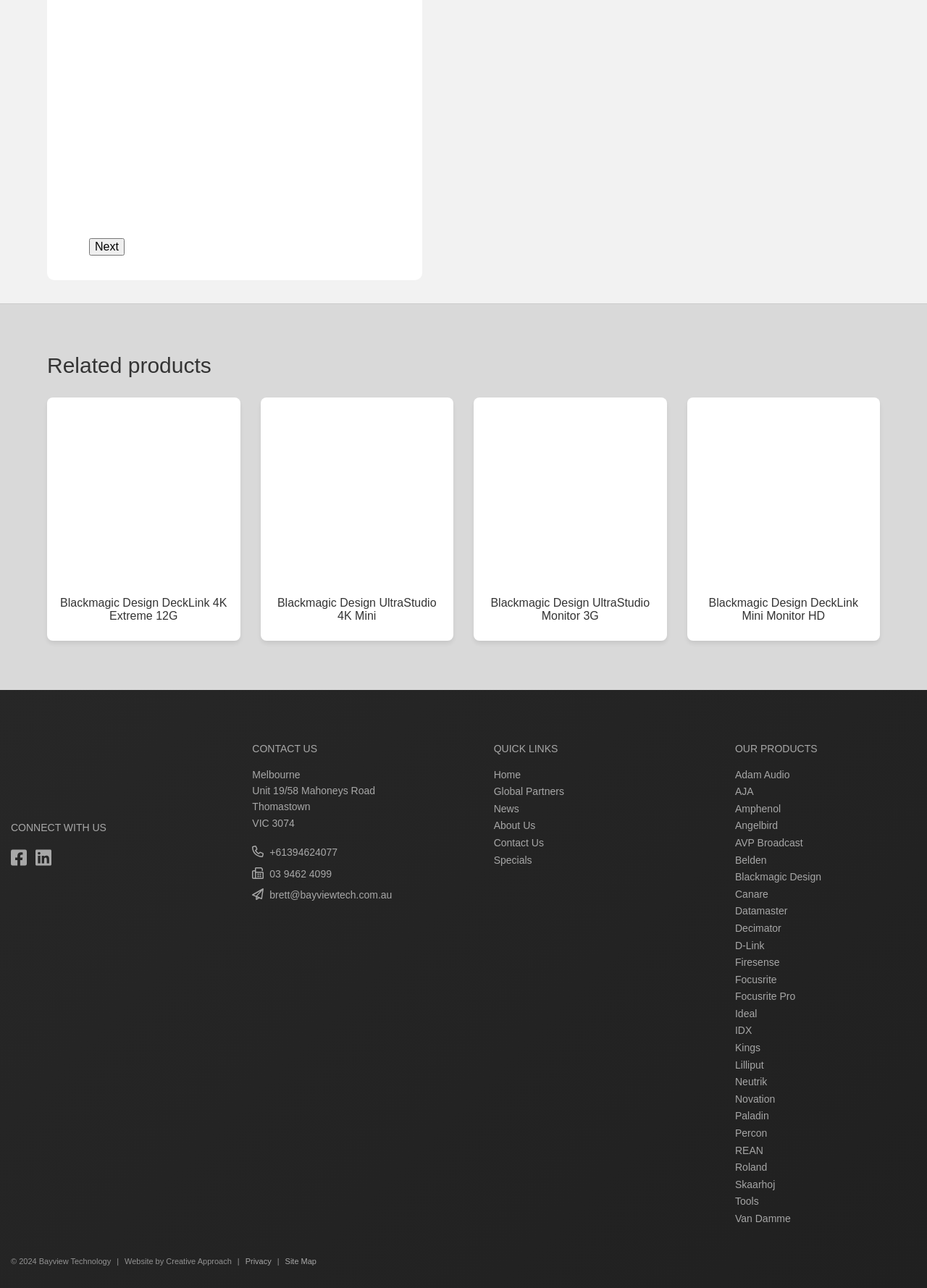What is the name of the product category that contains 'Blackmagic Design DeckLink 4K Extreme 12G'?
Please look at the screenshot and answer in one word or a short phrase.

OUR PRODUCTS